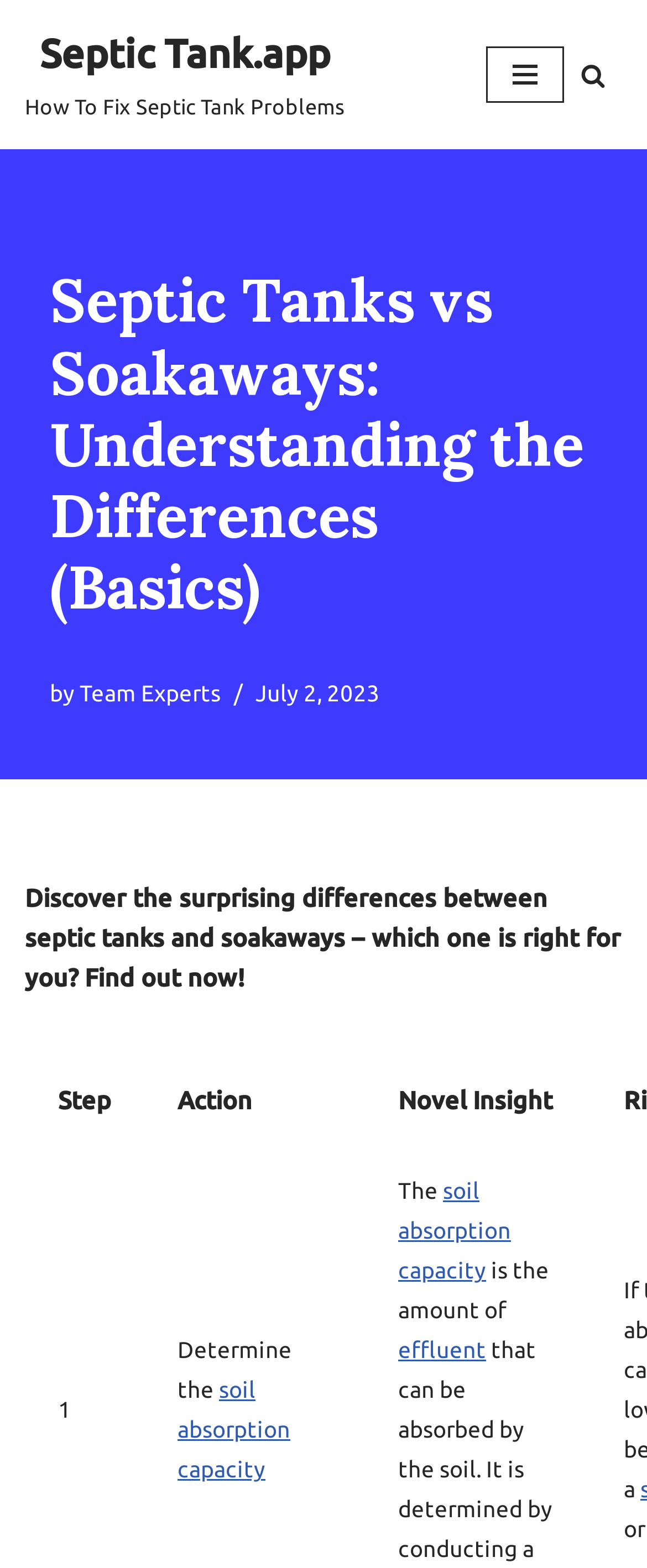Please identify the bounding box coordinates for the region that you need to click to follow this instruction: "Read about 'soil absorption capacity'".

[0.274, 0.878, 0.449, 0.946]